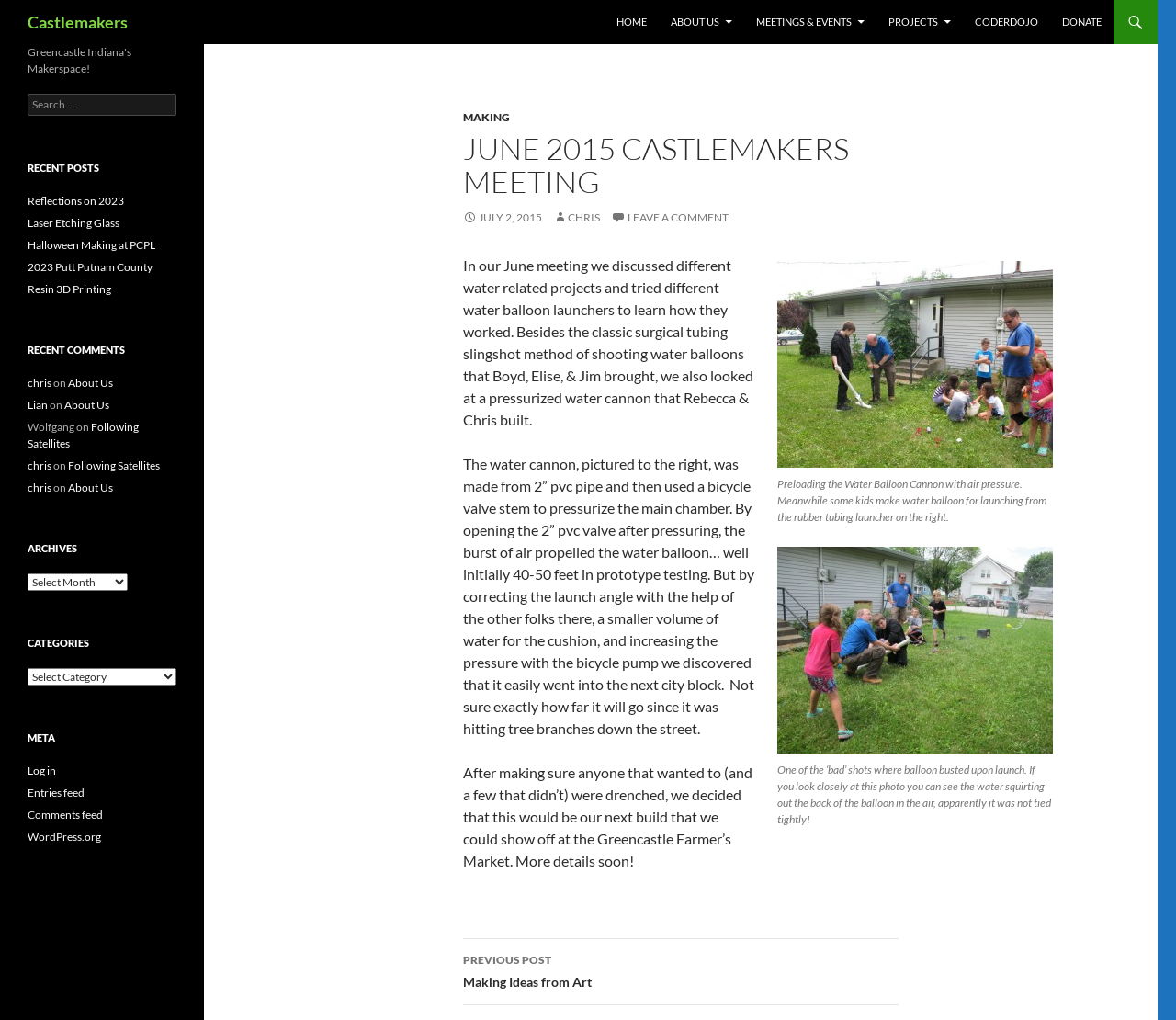Please specify the bounding box coordinates of the clickable section necessary to execute the following command: "Search for something".

[0.023, 0.092, 0.15, 0.114]